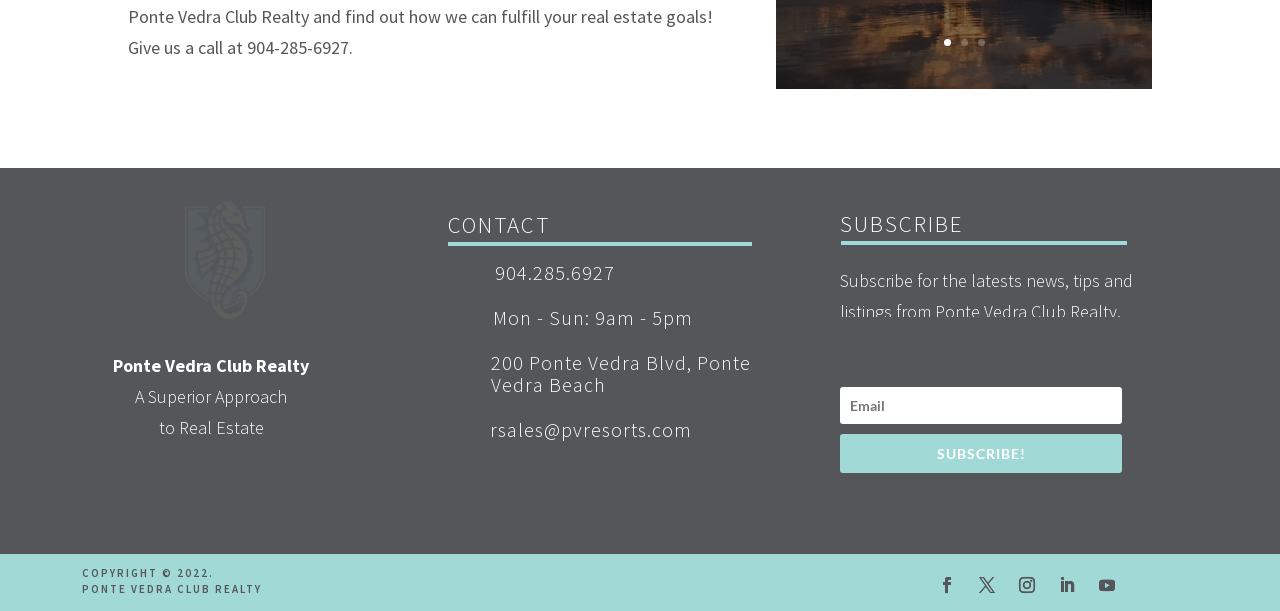Using the information in the image, could you please answer the following question in detail:
What is the address of the realty company?

The address of the realty company can be found in the heading element with the text '200 Ponte Vedra Blvd, Ponte Vedra Beach' inside the third LayoutTable element, which is likely the company's contact information.